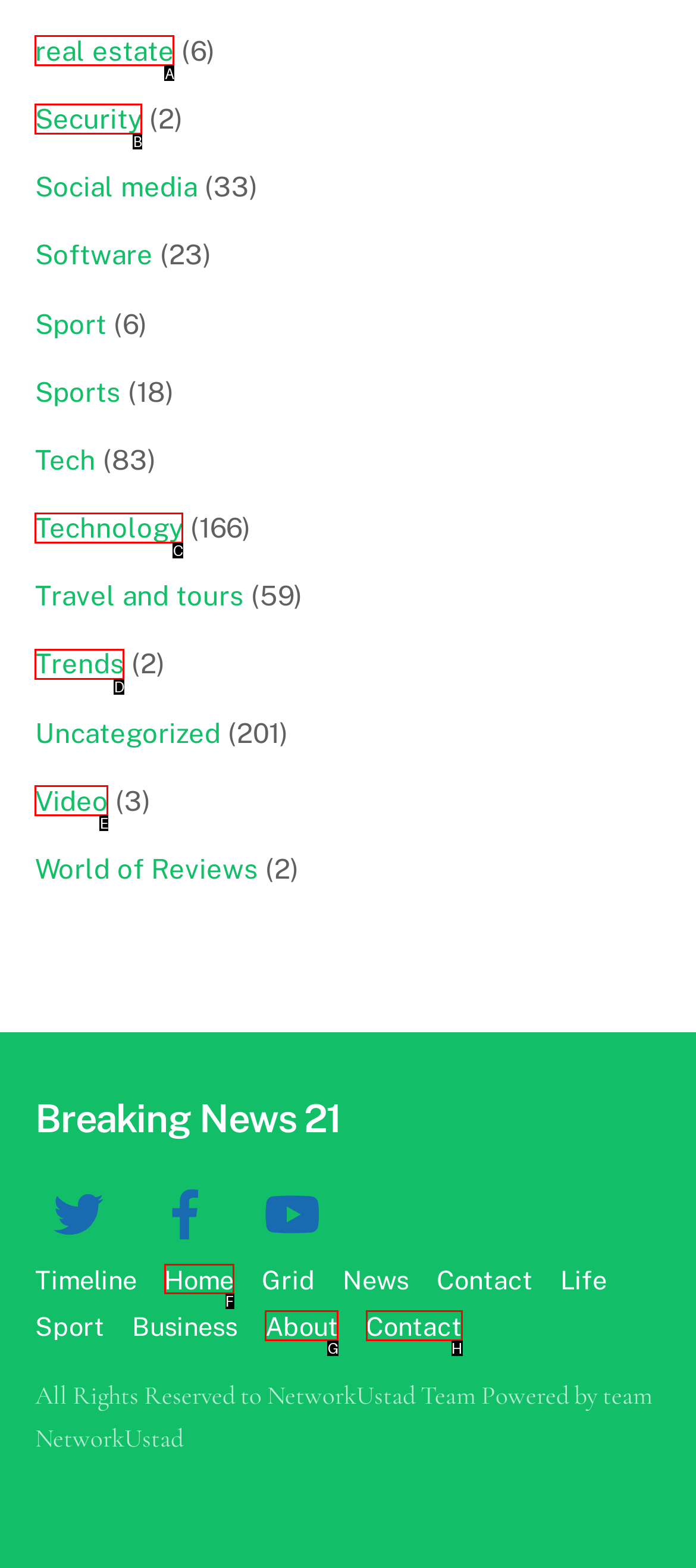Identify the appropriate choice to fulfill this task: Go to the 'Home' page
Respond with the letter corresponding to the correct option.

F